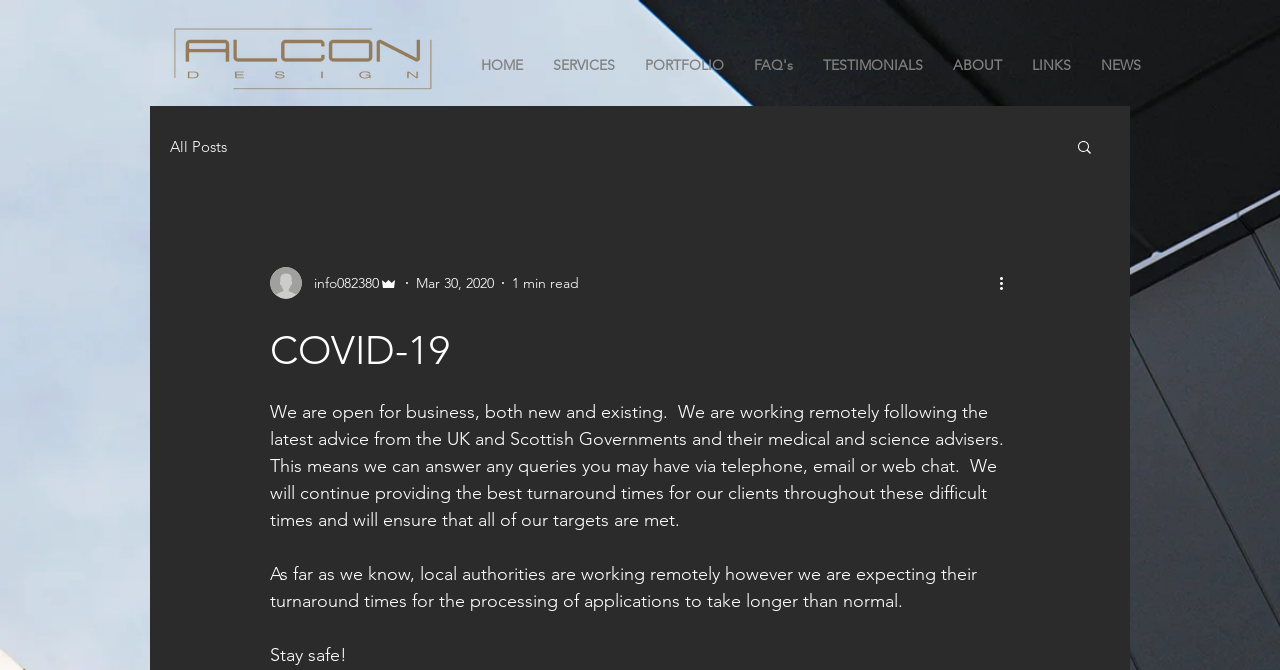Identify the bounding box coordinates for the element that needs to be clicked to fulfill this instruction: "Go to HOME page". Provide the coordinates in the format of four float numbers between 0 and 1: [left, top, right, bottom].

[0.364, 0.082, 0.42, 0.112]